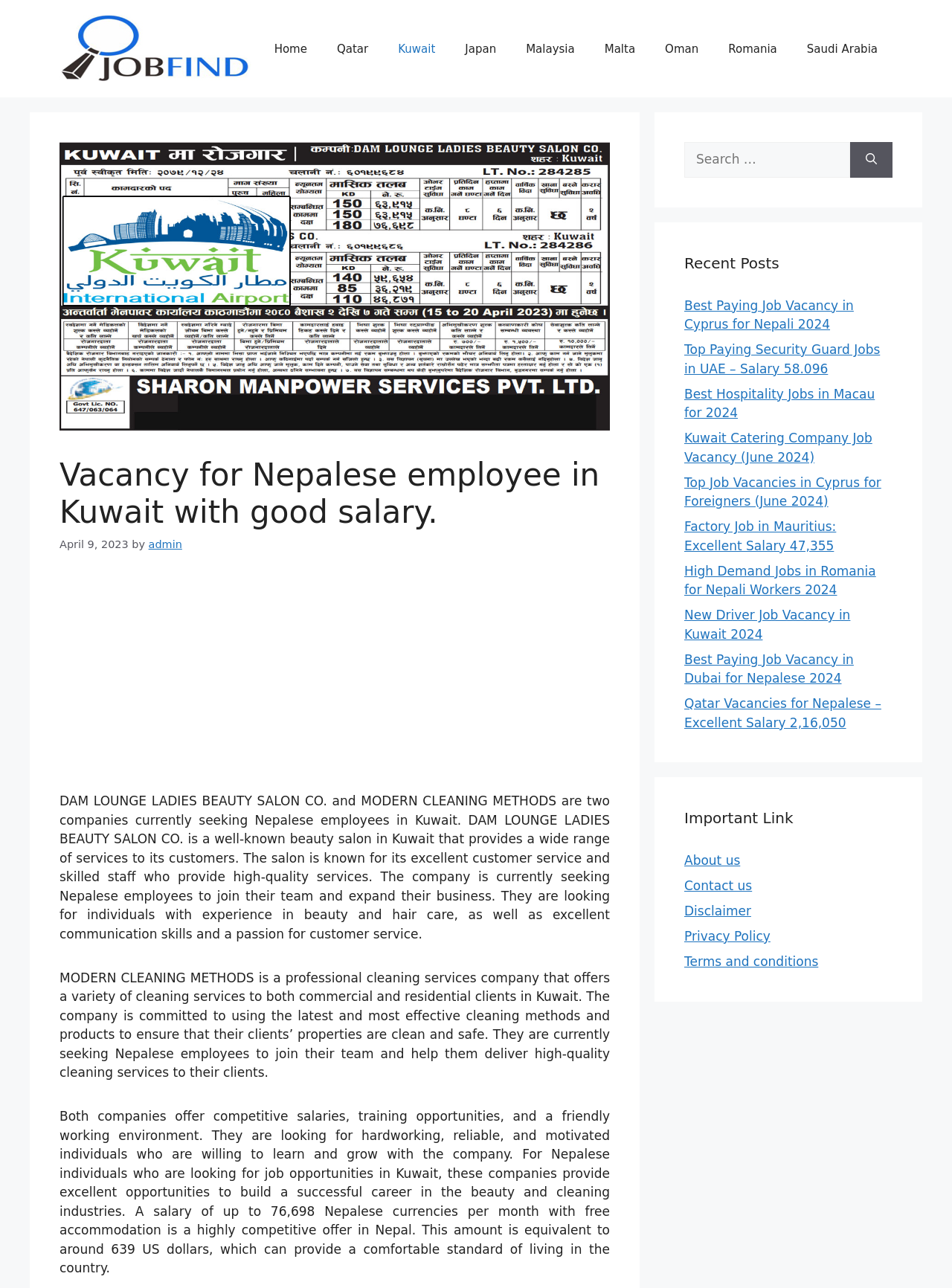What companies are seeking Nepalese employees in Kuwait?
Refer to the screenshot and deliver a thorough answer to the question presented.

Based on the webpage content, I found that DAM LOUNGE LADIES BEAUTY SALON CO. and MODERN CLEANING METHODS are two companies currently seeking Nepalese employees in Kuwait.